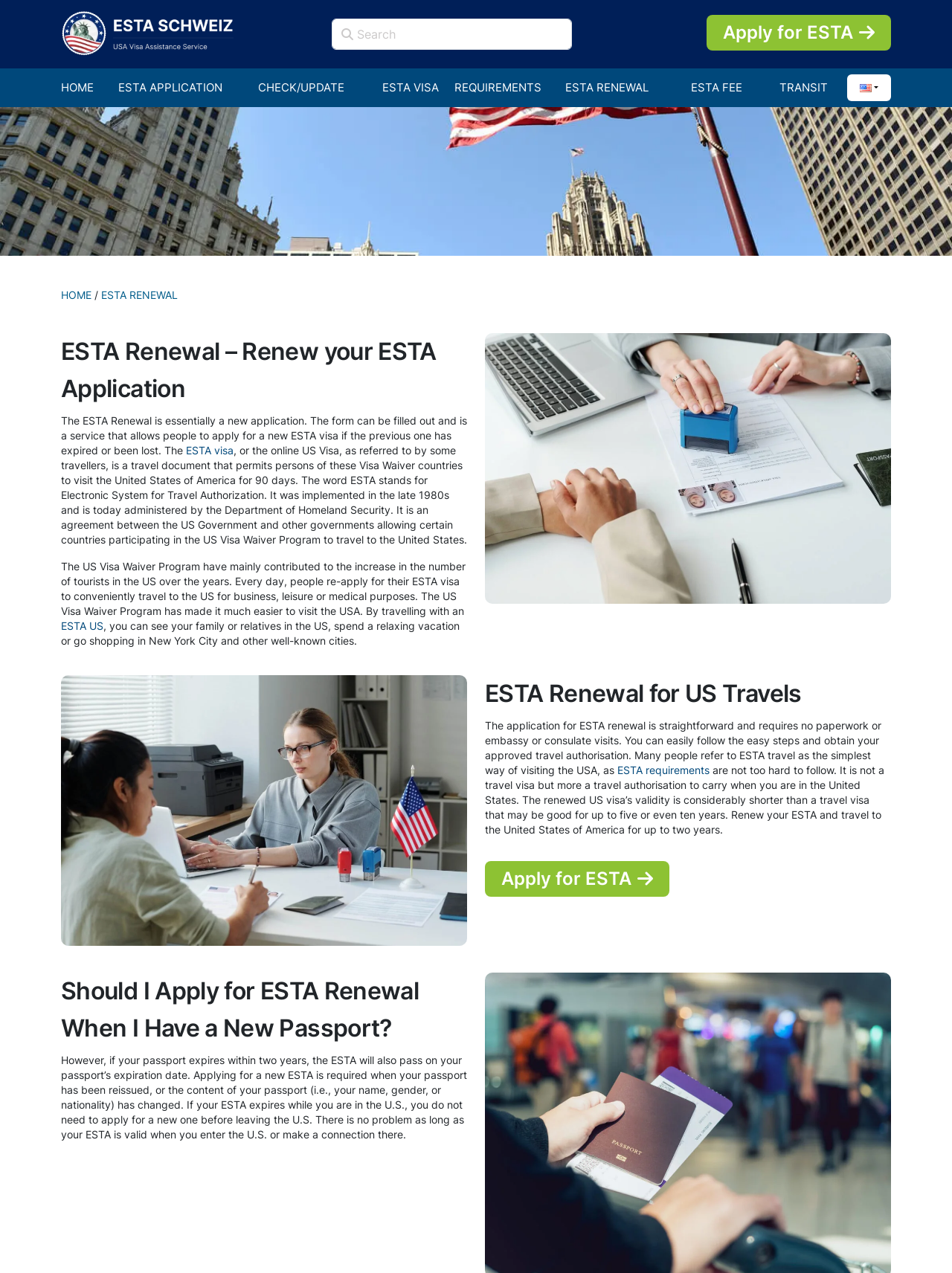What is the validity period of a renewed ESTA?
Answer the question based on the image using a single word or a brief phrase.

up to two years